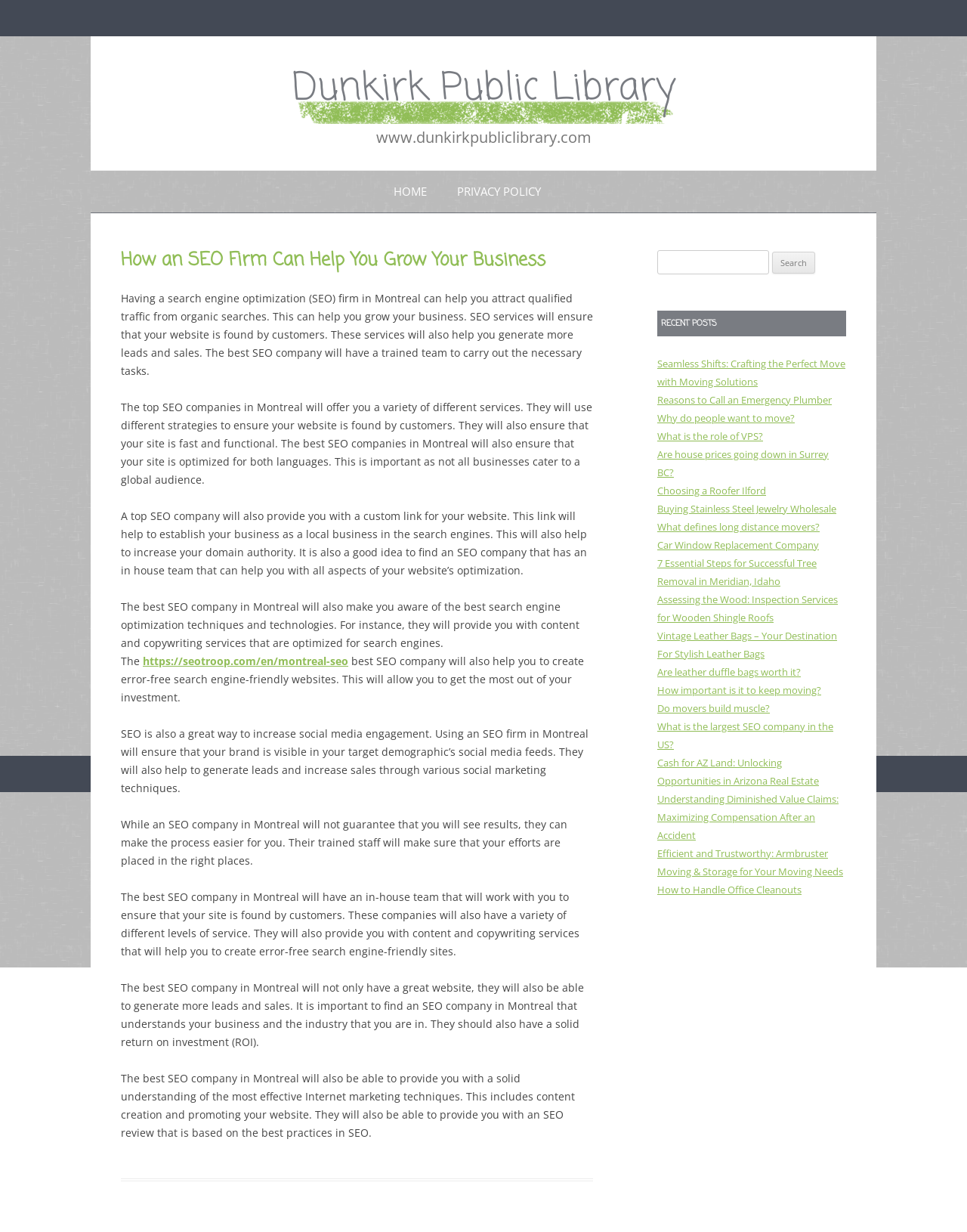Pinpoint the bounding box coordinates of the clickable element needed to complete the instruction: "Check the 'RECENT POSTS' section". The coordinates should be provided as four float numbers between 0 and 1: [left, top, right, bottom].

[0.68, 0.252, 0.875, 0.273]